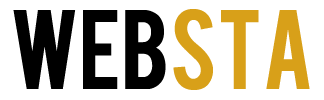What topics does the website provide guides and reviews on?
Use the screenshot to answer the question with a single word or phrase.

Health and beauty